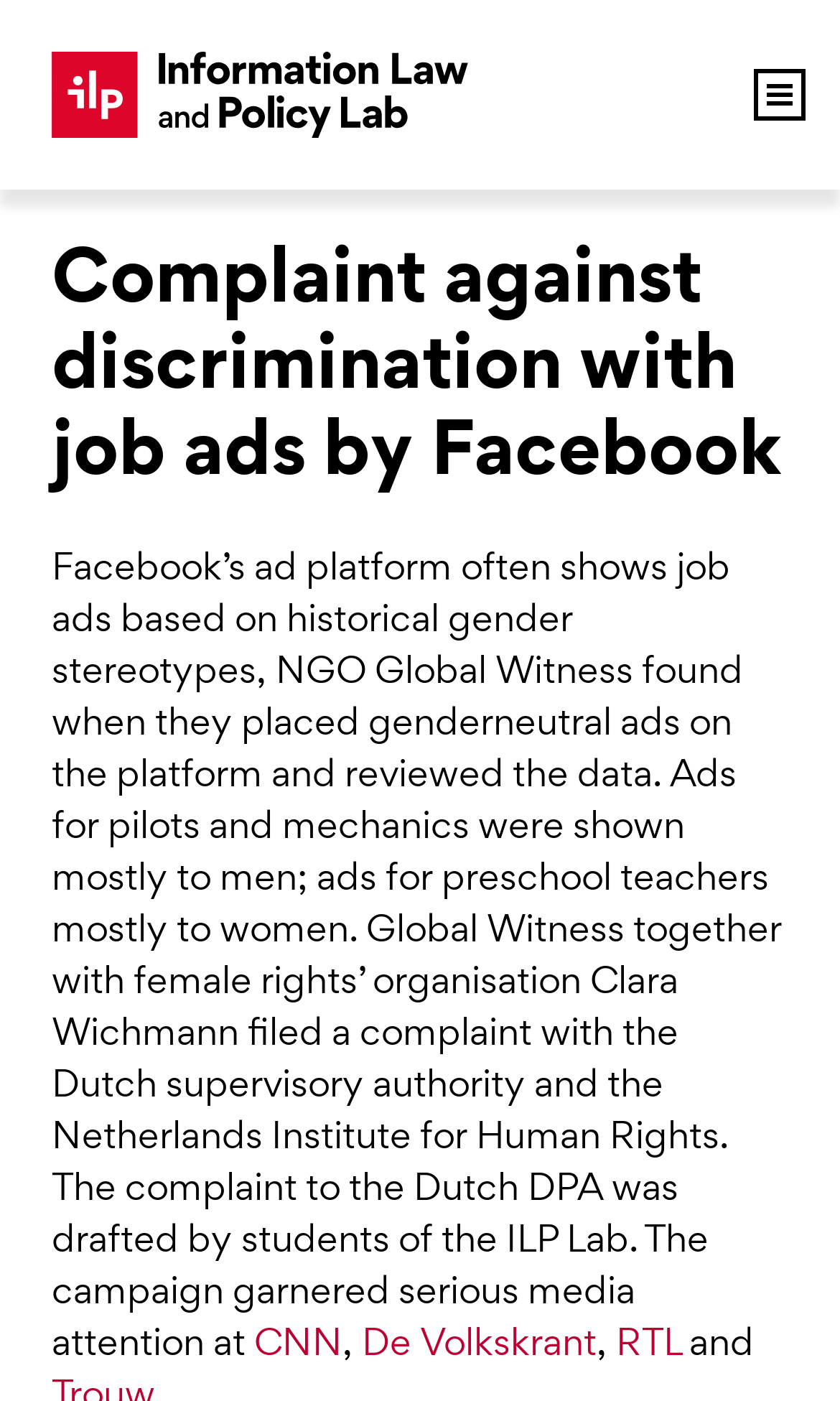Highlight the bounding box coordinates of the element that should be clicked to carry out the following instruction: "Open the MENU". The coordinates must be given as four float numbers ranging from 0 to 1, i.e., [left, top, right, bottom].

[0.897, 0.049, 0.959, 0.086]